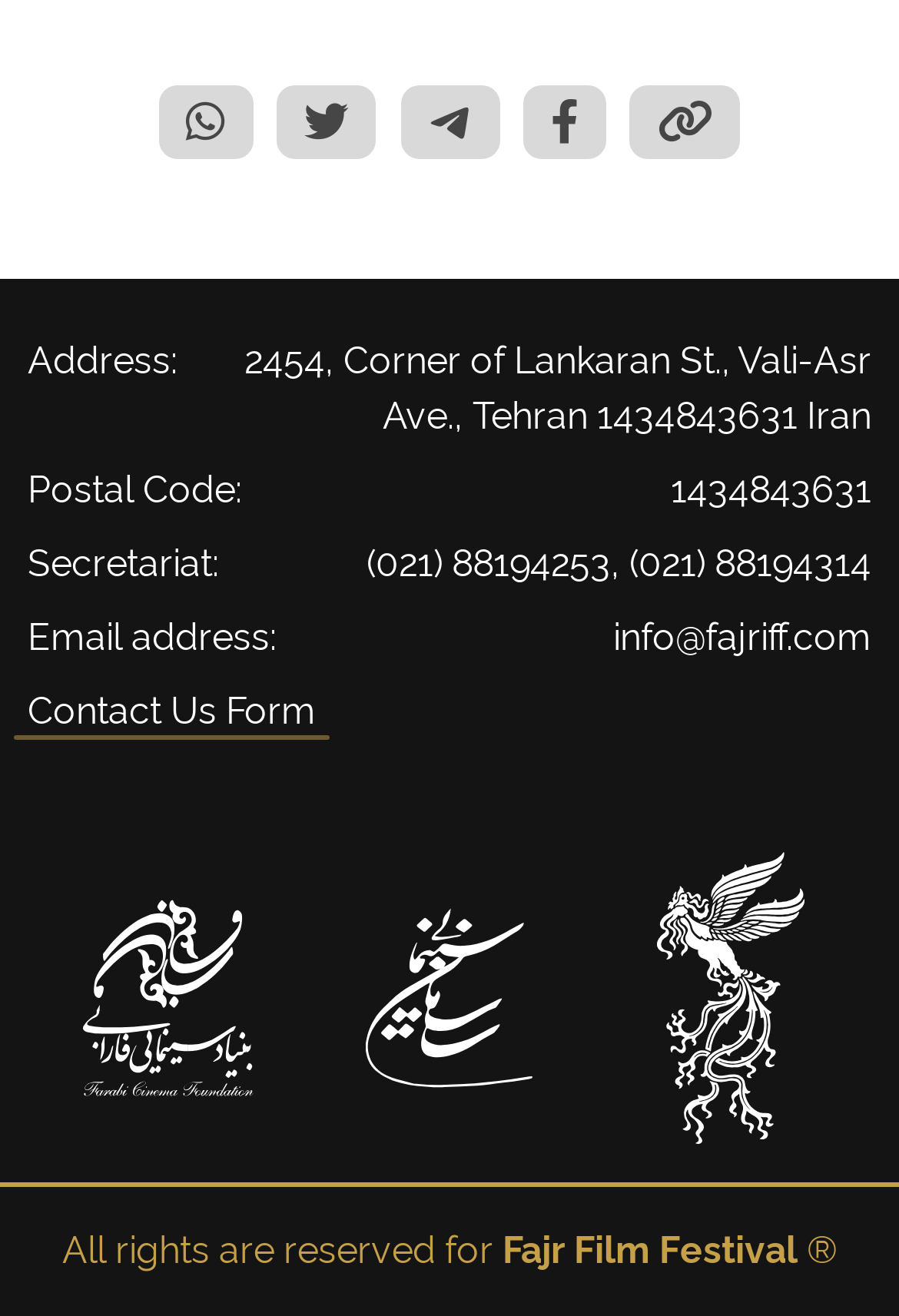Locate the bounding box of the UI element based on this description: "(021) 88194253, (021) 88194314". Provide four float numbers between 0 and 1 as [left, top, right, bottom].

[0.408, 0.411, 0.969, 0.444]